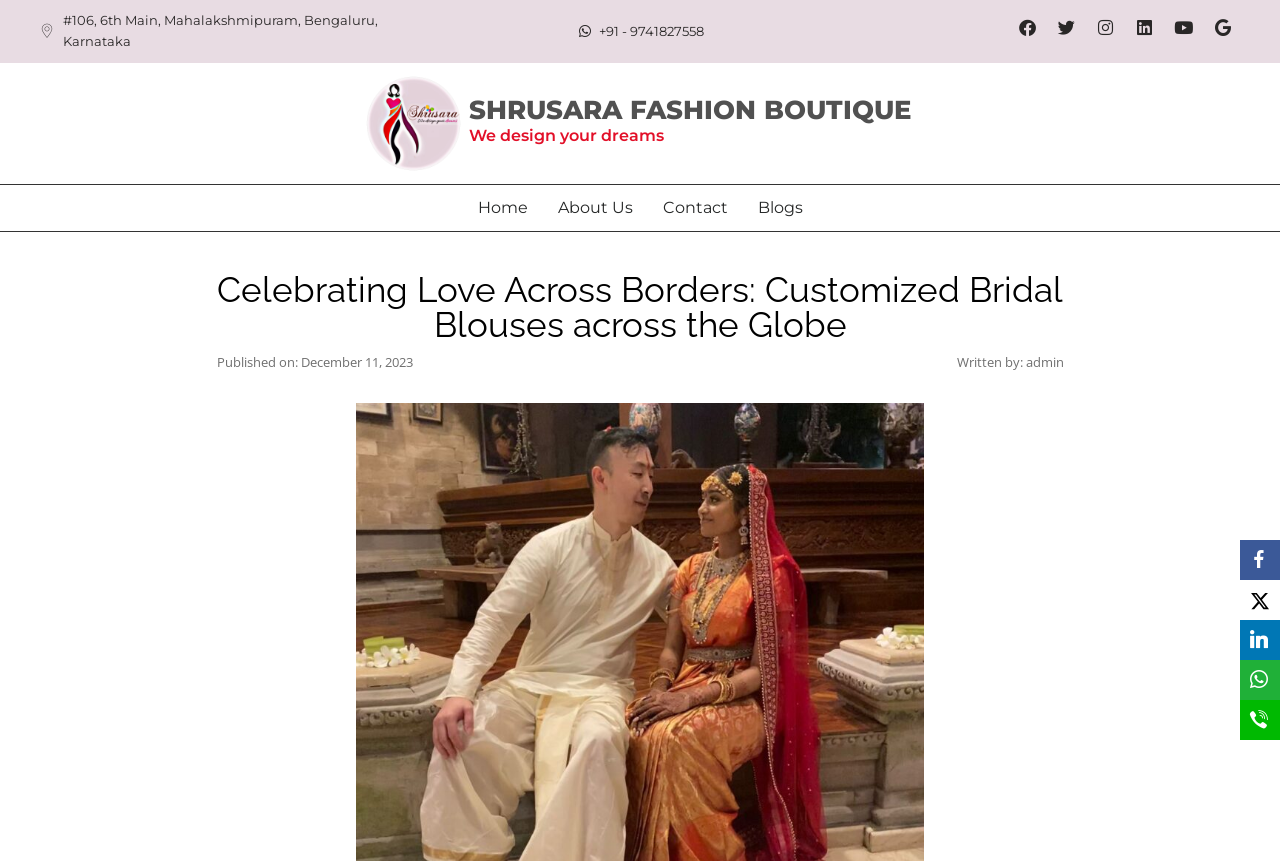Please determine the bounding box coordinates of the clickable area required to carry out the following instruction: "View the contact information". The coordinates must be four float numbers between 0 and 1, represented as [left, top, right, bottom].

[0.506, 0.215, 0.58, 0.268]